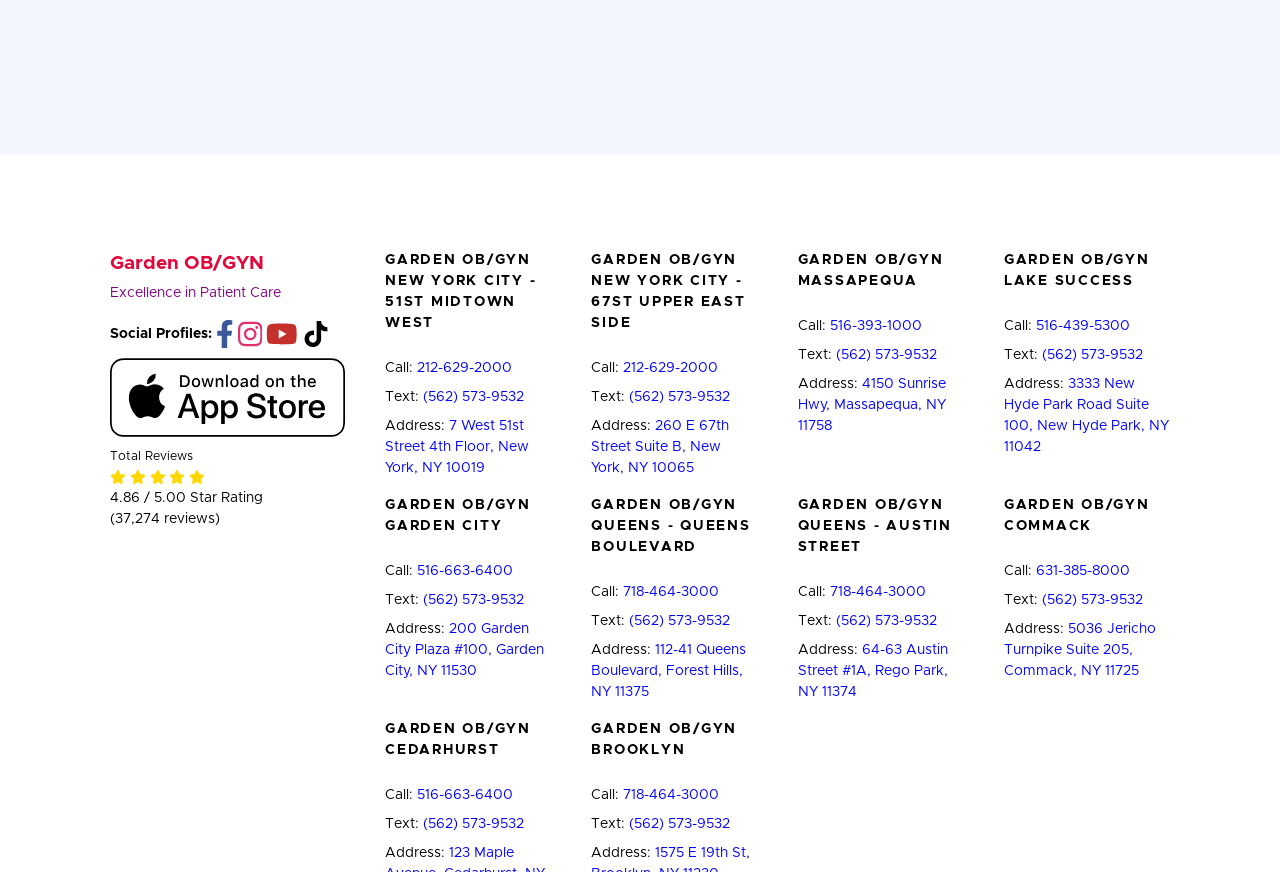What is the name of the OB/GYN practice?
Based on the image, answer the question in a detailed manner.

The name of the OB/GYN practice can be found at the top of the webpage, where it is written in bold font as 'Garden OB/GYN'.